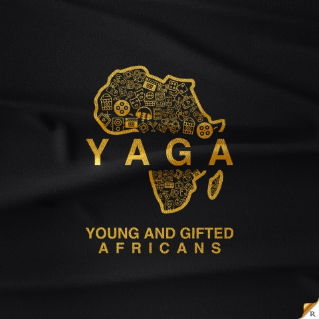Answer with a single word or phrase: 
What is the background color of the logo?

Black